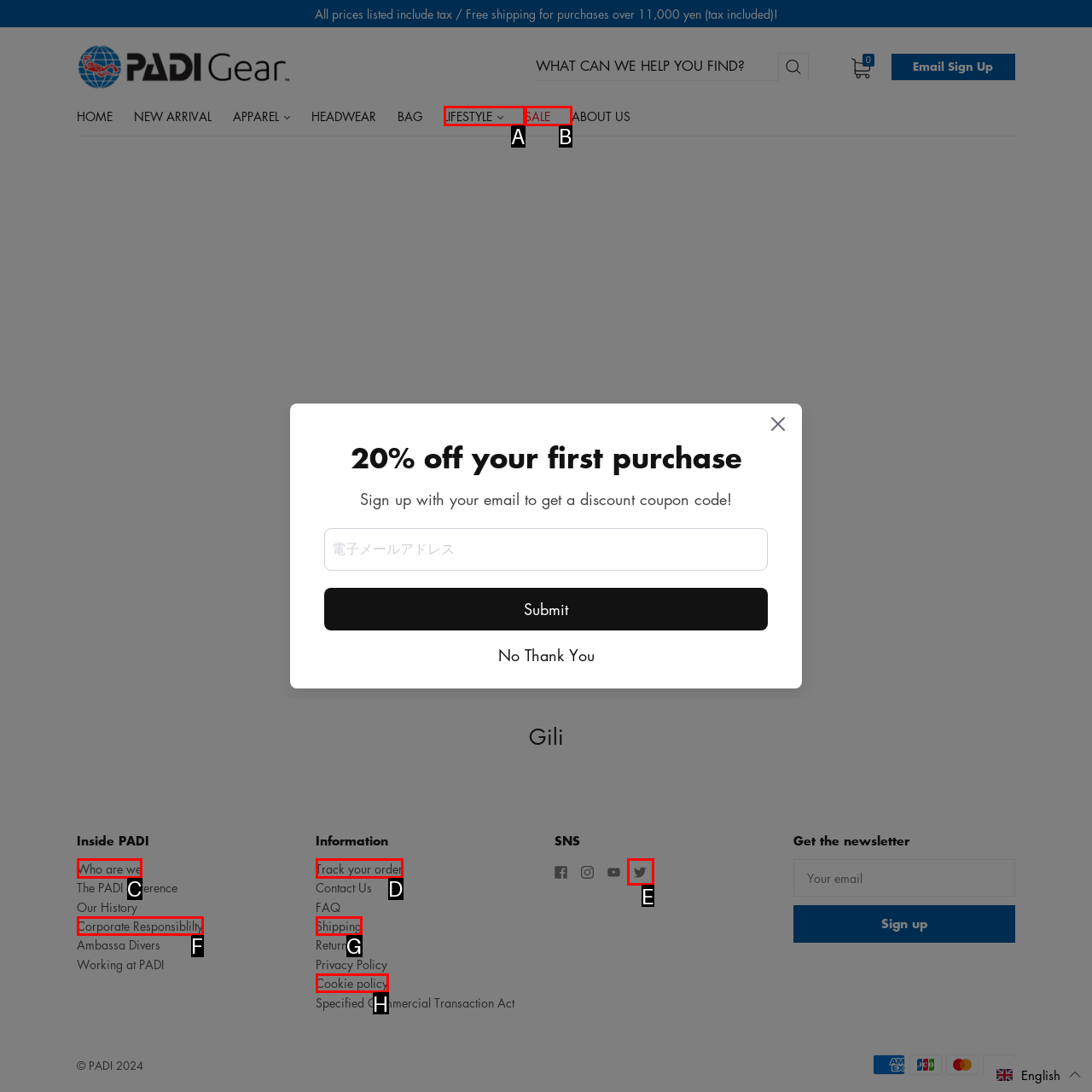Select the correct option based on the description: Shipping
Answer directly with the option’s letter.

G